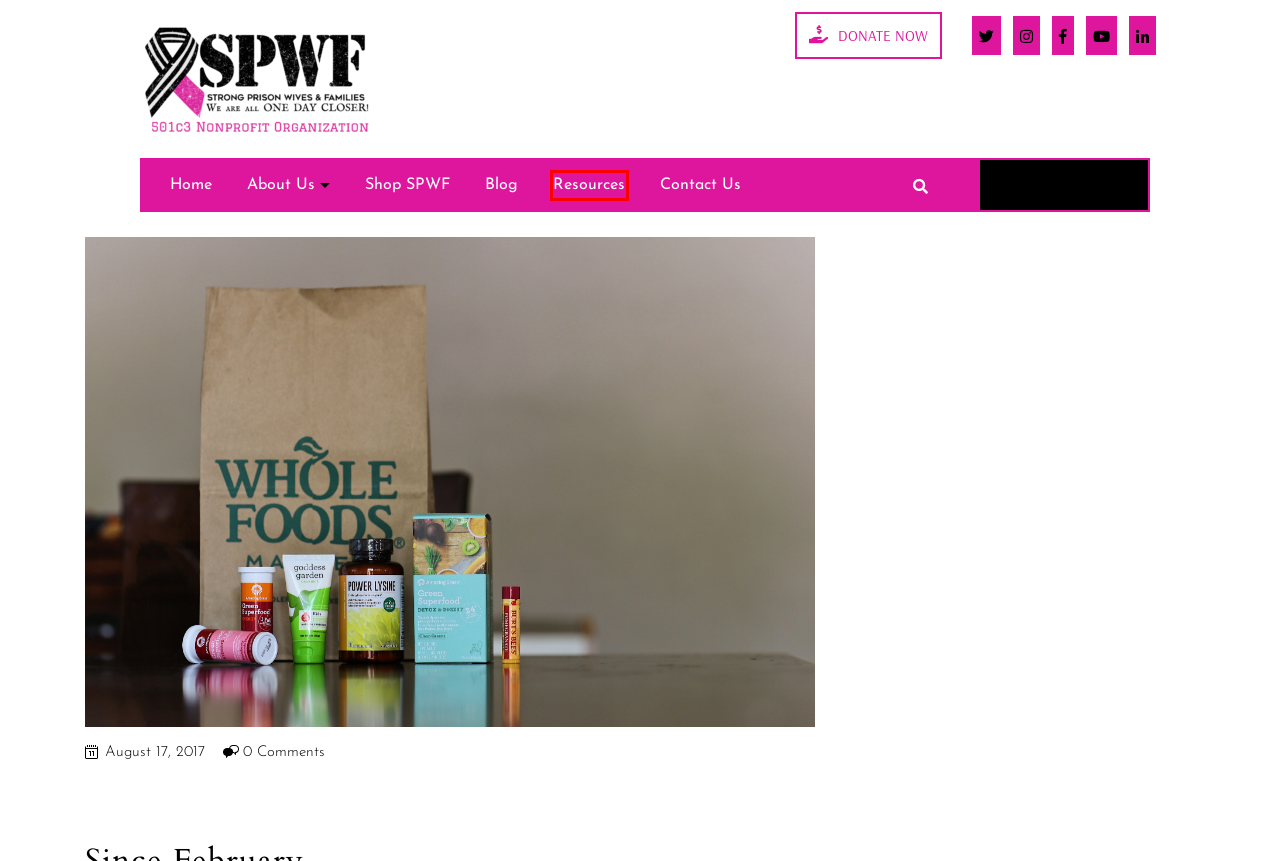Observe the webpage screenshot and focus on the red bounding box surrounding a UI element. Choose the most appropriate webpage description that corresponds to the new webpage after clicking the element in the bounding box. Here are the candidates:
A. Uncategorized – Strong Prison Wives and Families
B. Resources – Strong Prison Wives and Families
C. About Us – Strong Prison Wives and Families
D. Blog – Strong Prison Wives and Families
E. Strong Prison Wives and Families
F. Contact Us – Strong Prison Wives and Families
G. “I’m On My Way,” Poem By Ceric Dean at FCI Fairton – Strong Prison Wives and Families
H. Free Charity Web Hosting | Kualo

B